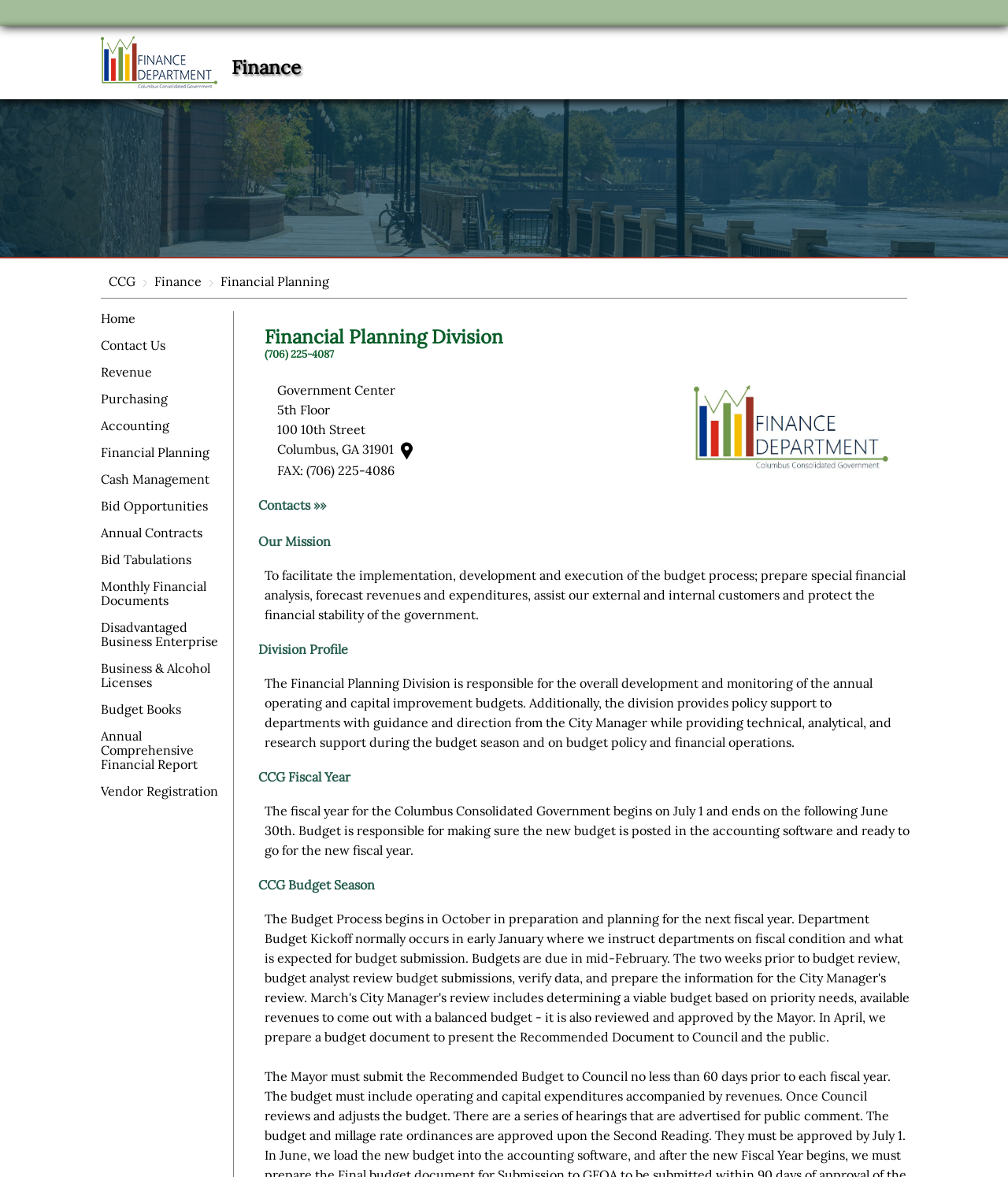Using the provided element description: "Financial Planning", determine the bounding box coordinates of the corresponding UI element in the screenshot.

[0.219, 0.233, 0.327, 0.245]